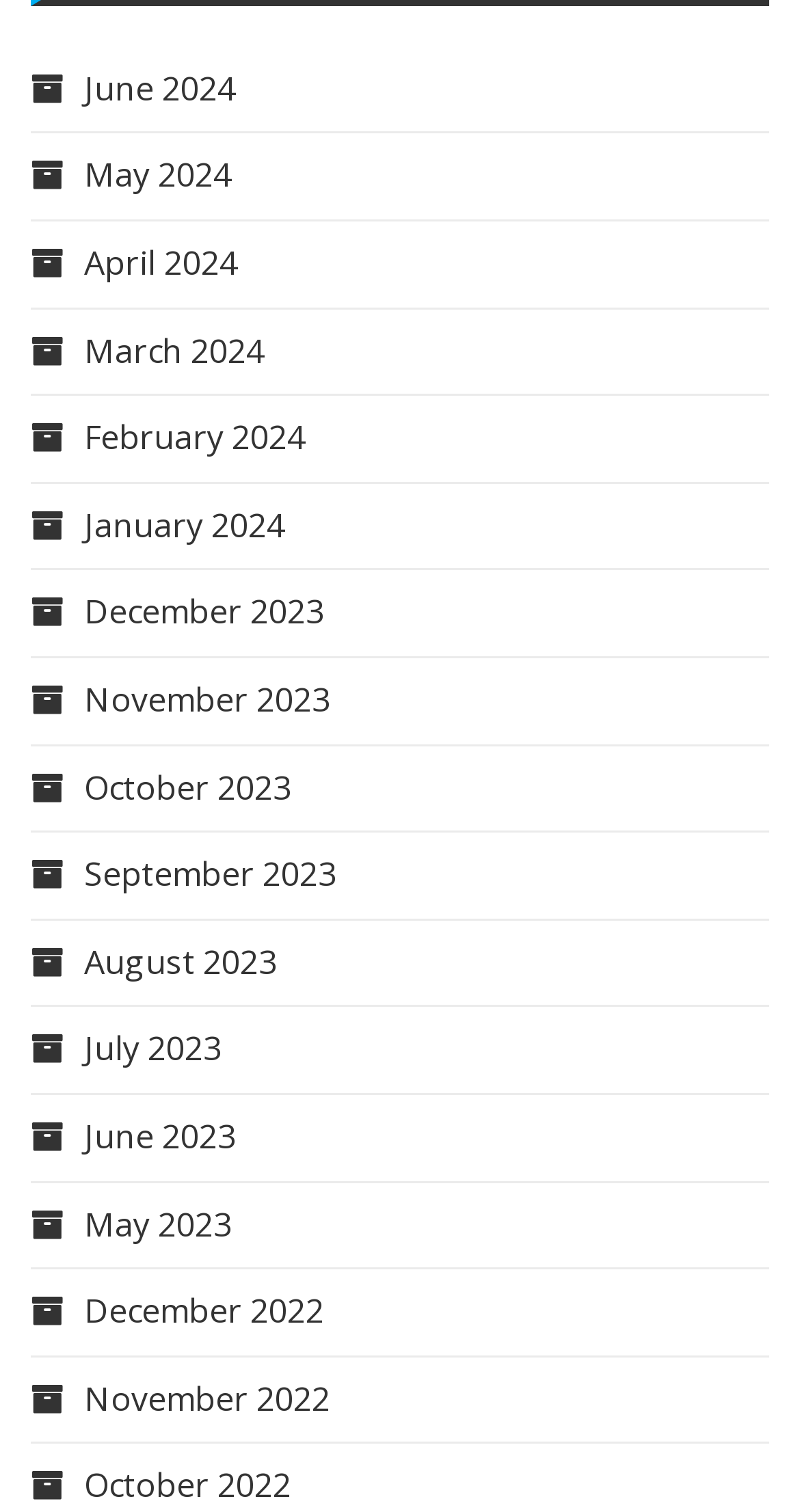Answer the question in a single word or phrase:
Are the months listed in chronological order?

Yes